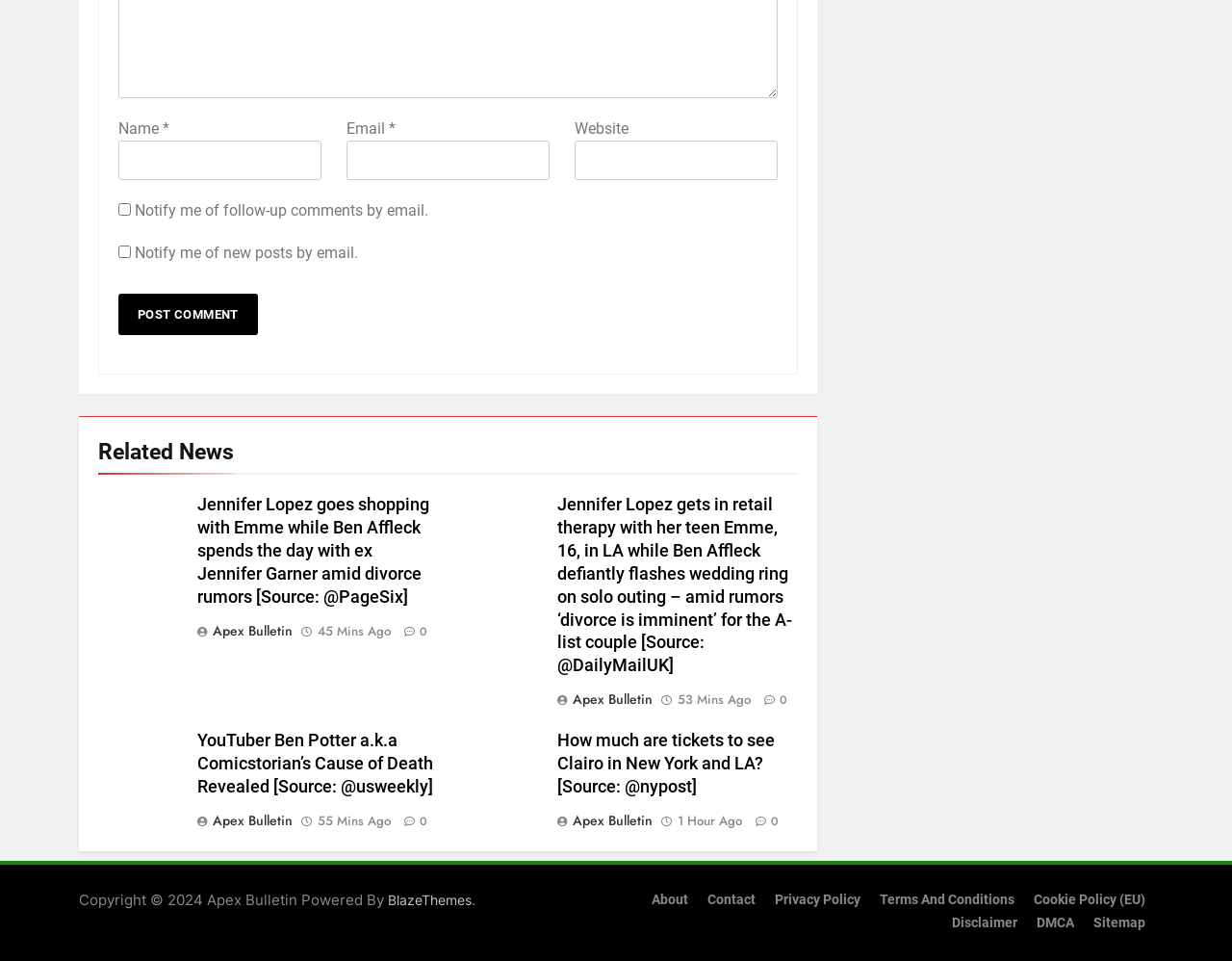Locate the bounding box coordinates of the clickable area to execute the instruction: "Check the time of the news". Provide the coordinates as four float numbers between 0 and 1, represented as [left, top, right, bottom].

[0.55, 0.72, 0.609, 0.738]